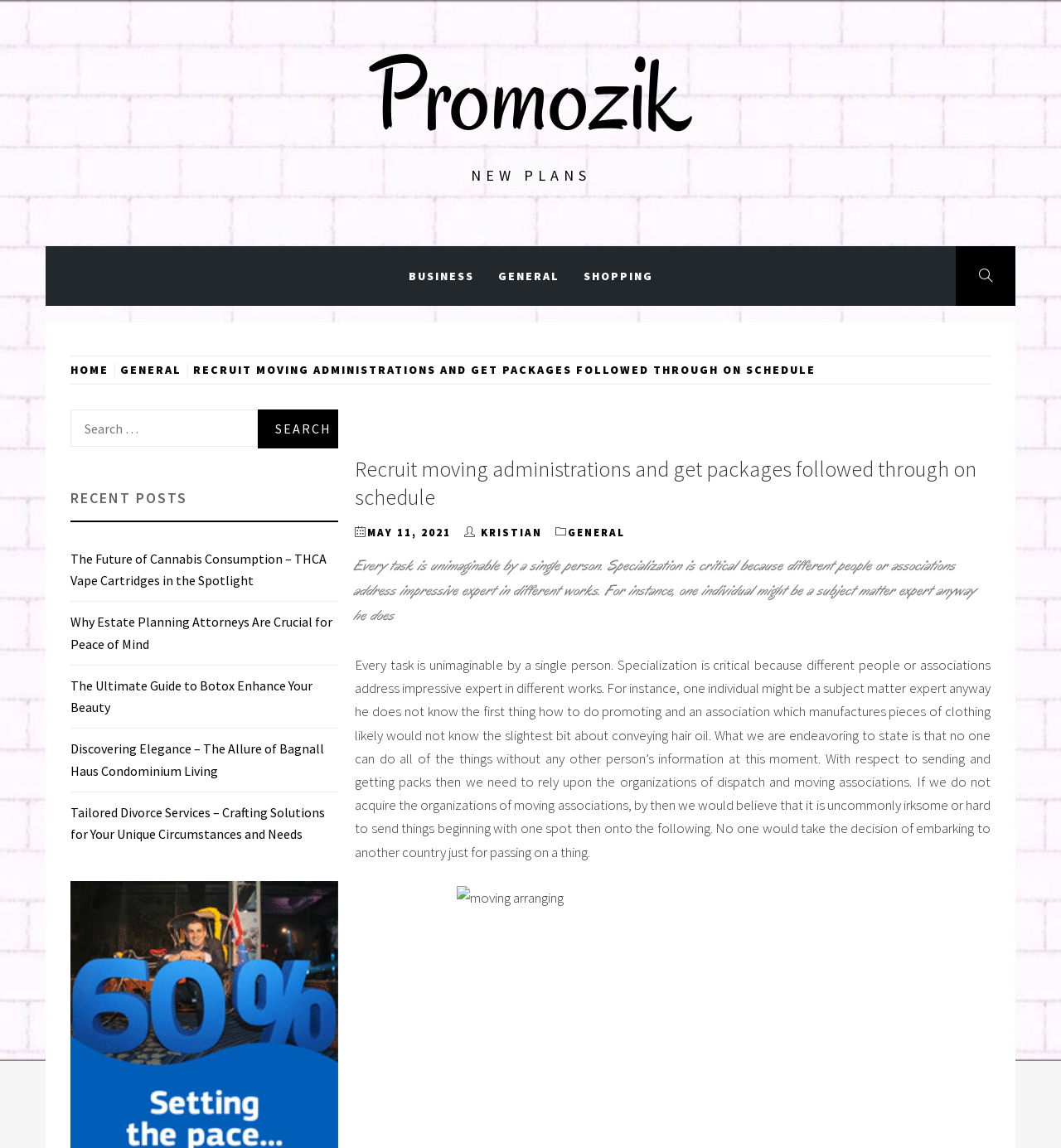Please provide a comprehensive response to the question based on the details in the image: What is the purpose of the search box?

The search box is located at the top of the webpage, and it allows users to search for specific content within the webpage. The search box is accompanied by a 'Search' button, indicating that users can input keywords or phrases to find relevant information.